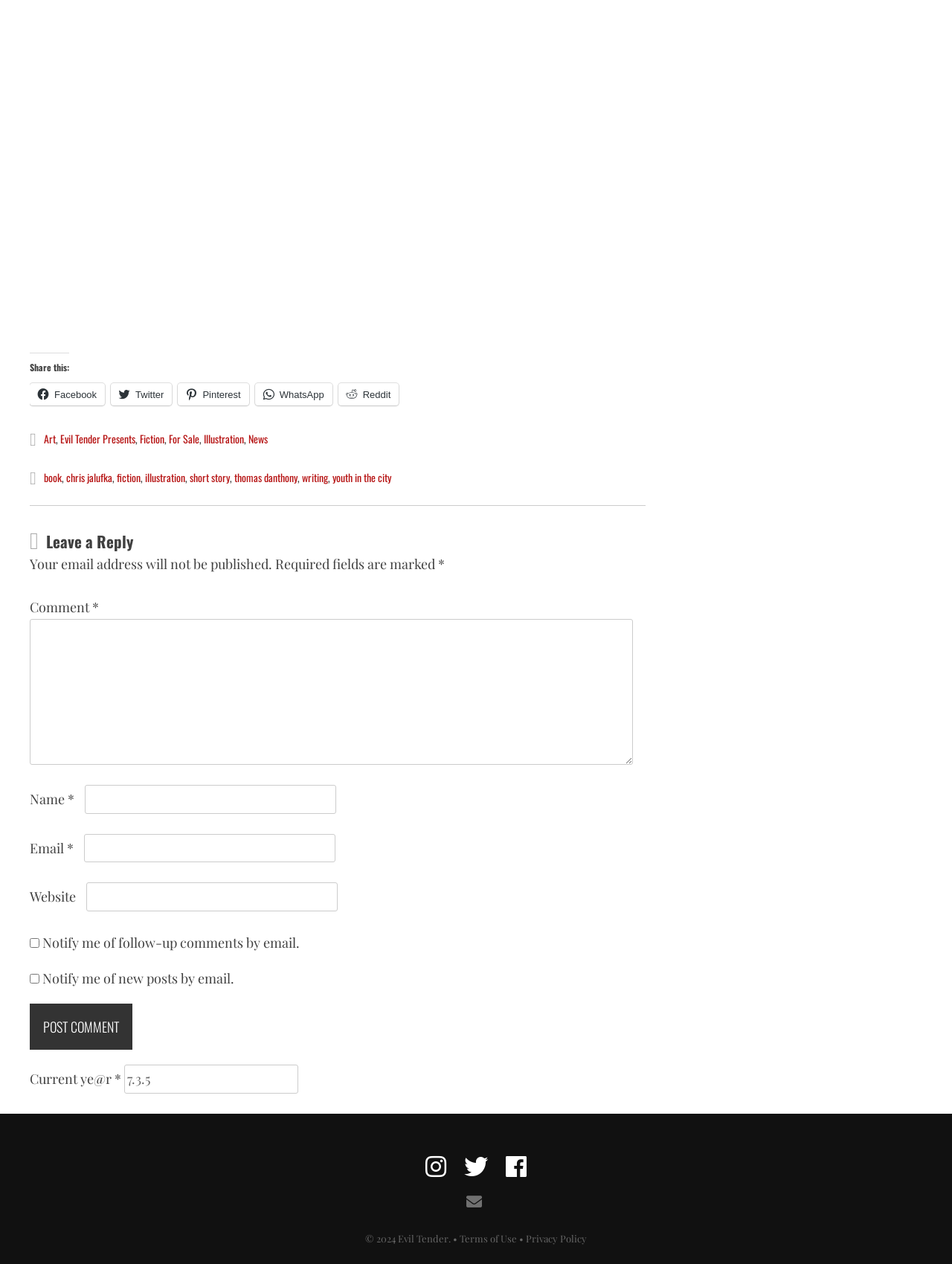Could you provide the bounding box coordinates for the portion of the screen to click to complete this instruction: "Share on Facebook"?

[0.031, 0.303, 0.11, 0.321]